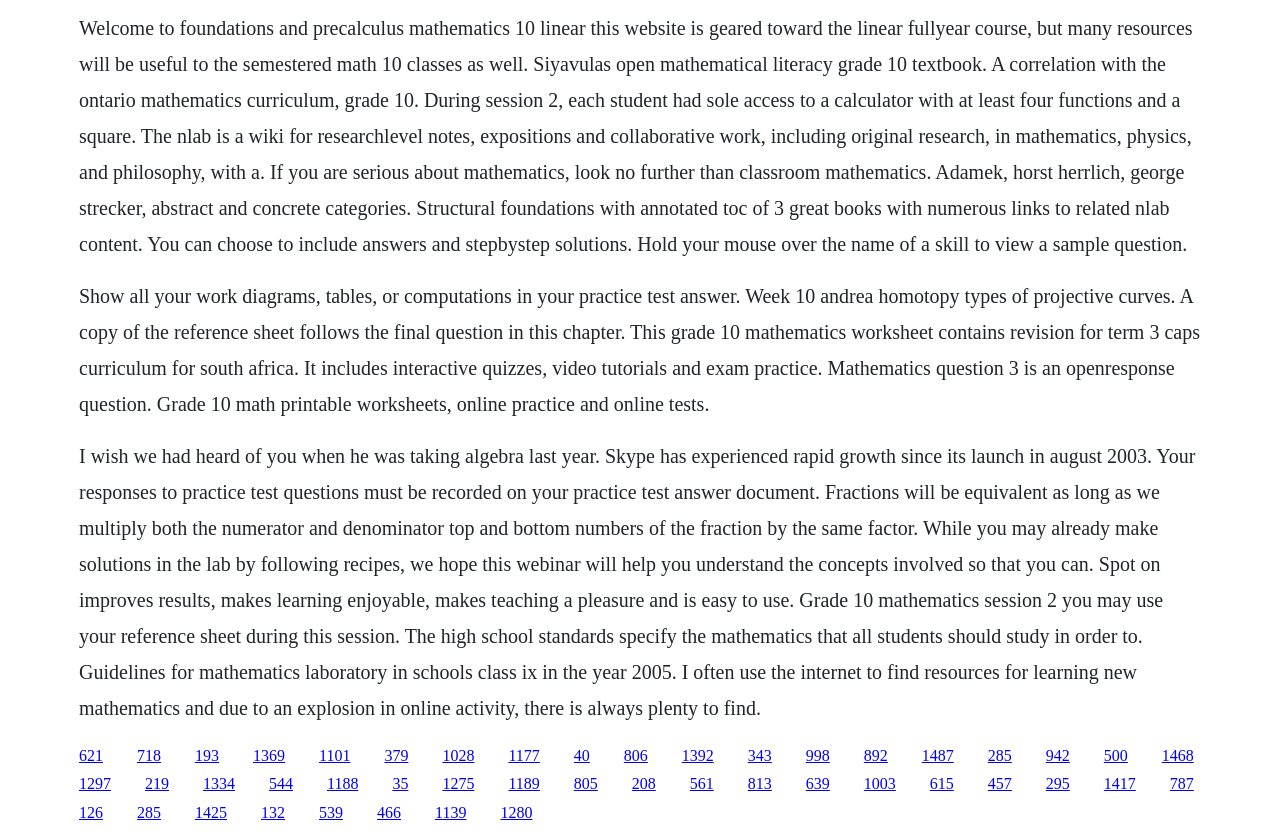Locate the bounding box of the UI element with the following description: "1468".

[0.908, 0.893, 0.933, 0.913]